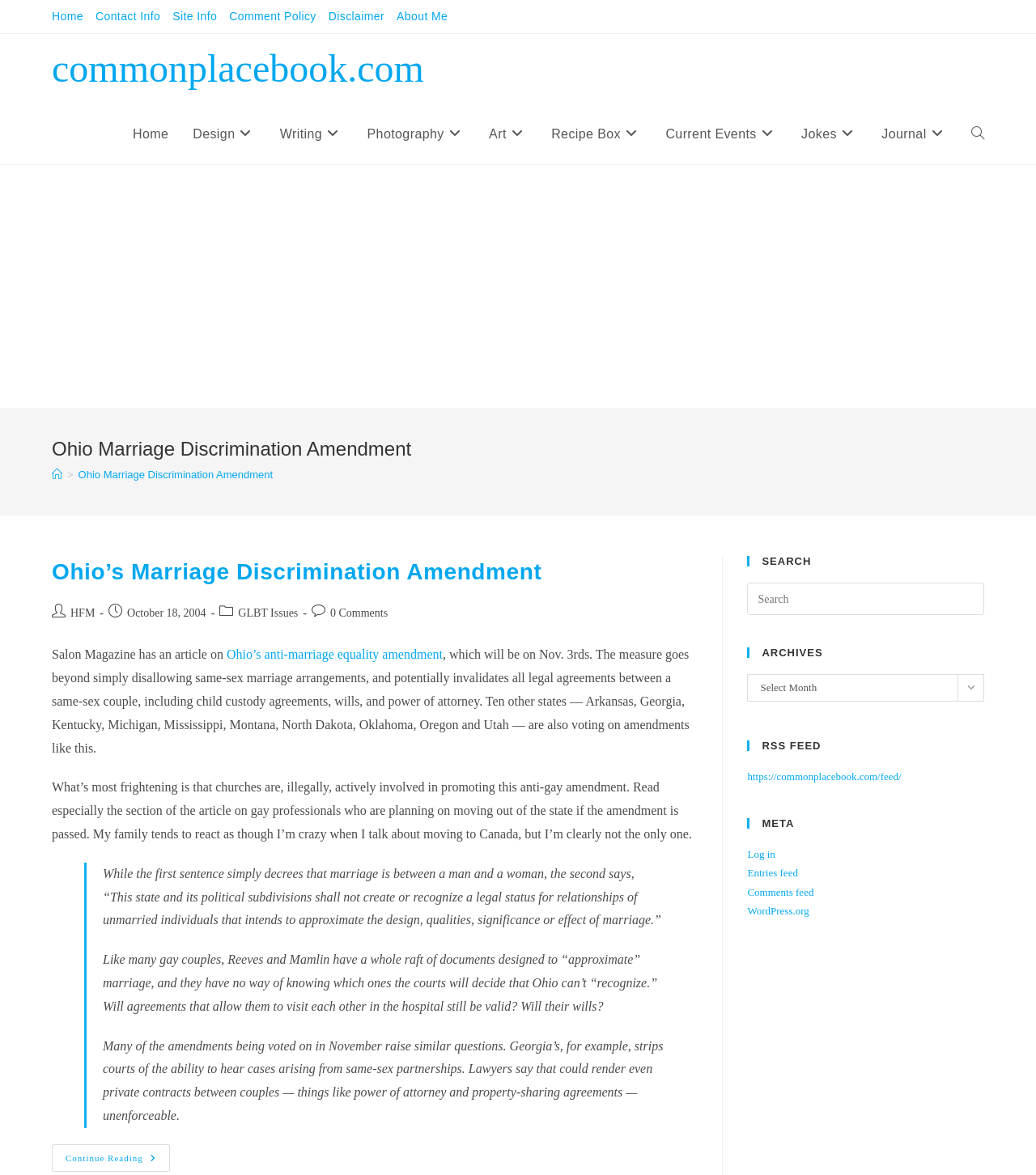Generate the text content of the main headline of the webpage.

Ohio Marriage Discrimination Amendment